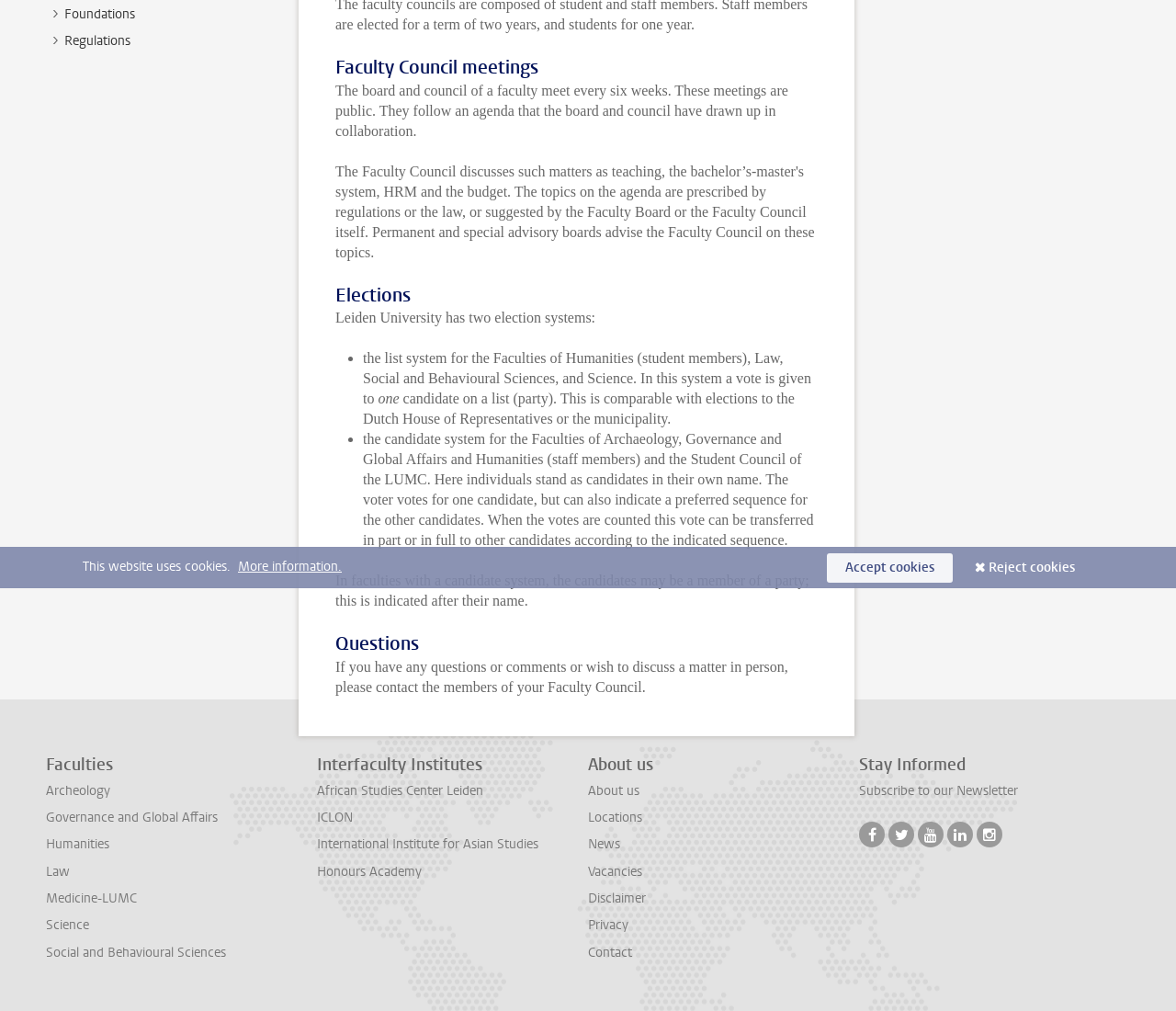Find the bounding box coordinates corresponding to the UI element with the description: "Subscribe to our Newsletter". The coordinates should be formatted as [left, top, right, bottom], with values as floats between 0 and 1.

[0.73, 0.773, 0.866, 0.791]